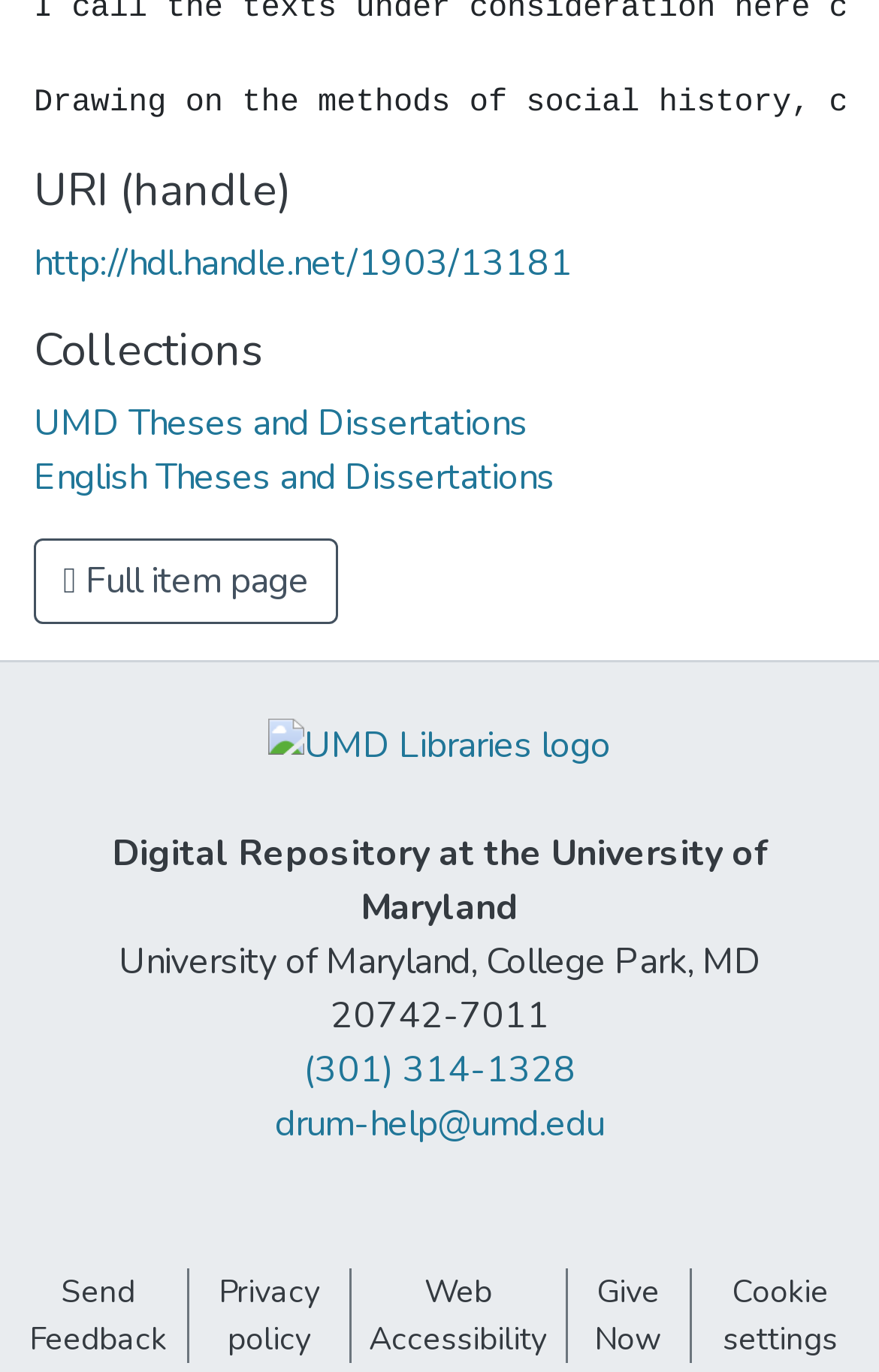Predict the bounding box of the UI element based on this description: "http://hdl.handle.net/1903/13181".

[0.038, 0.173, 0.651, 0.209]